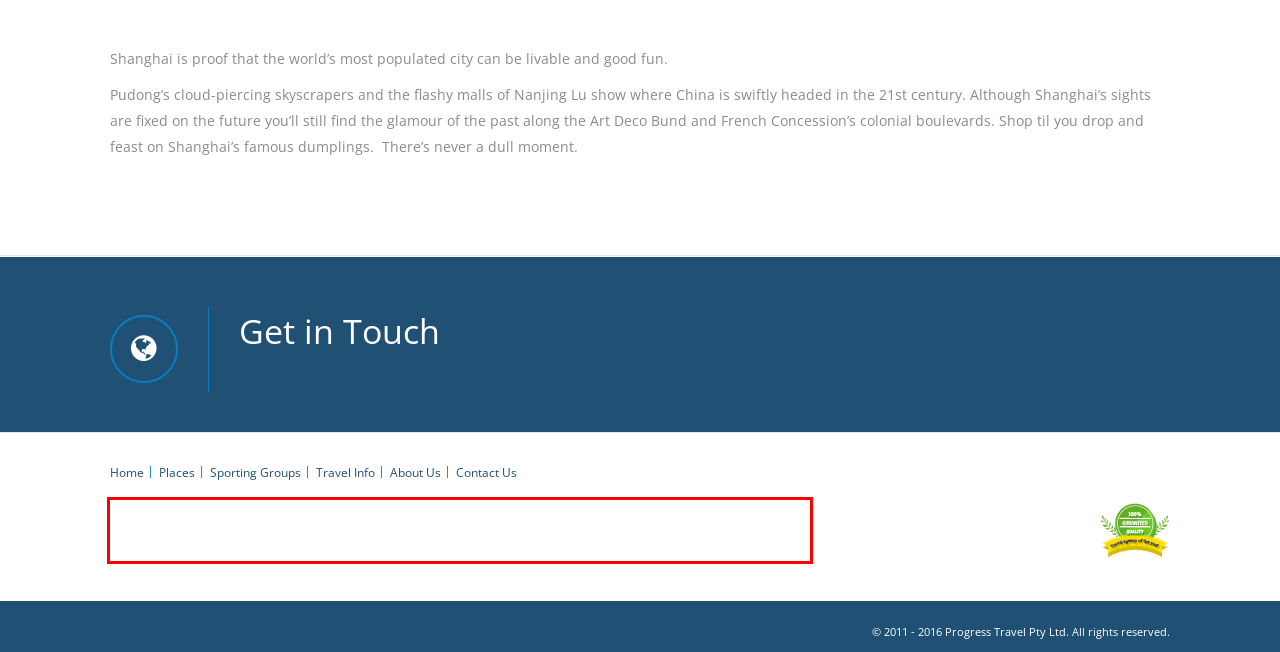Given a webpage screenshot, identify the text inside the red bounding box using OCR and extract it.

Progress Travel is a member of the Australian Federation of Travel Agents (ATAS). ATAS agents must meet strict standards in order to be accredited nationally. ATAS agents are well trained, industry professionals and can be trusted to be reputable agents.